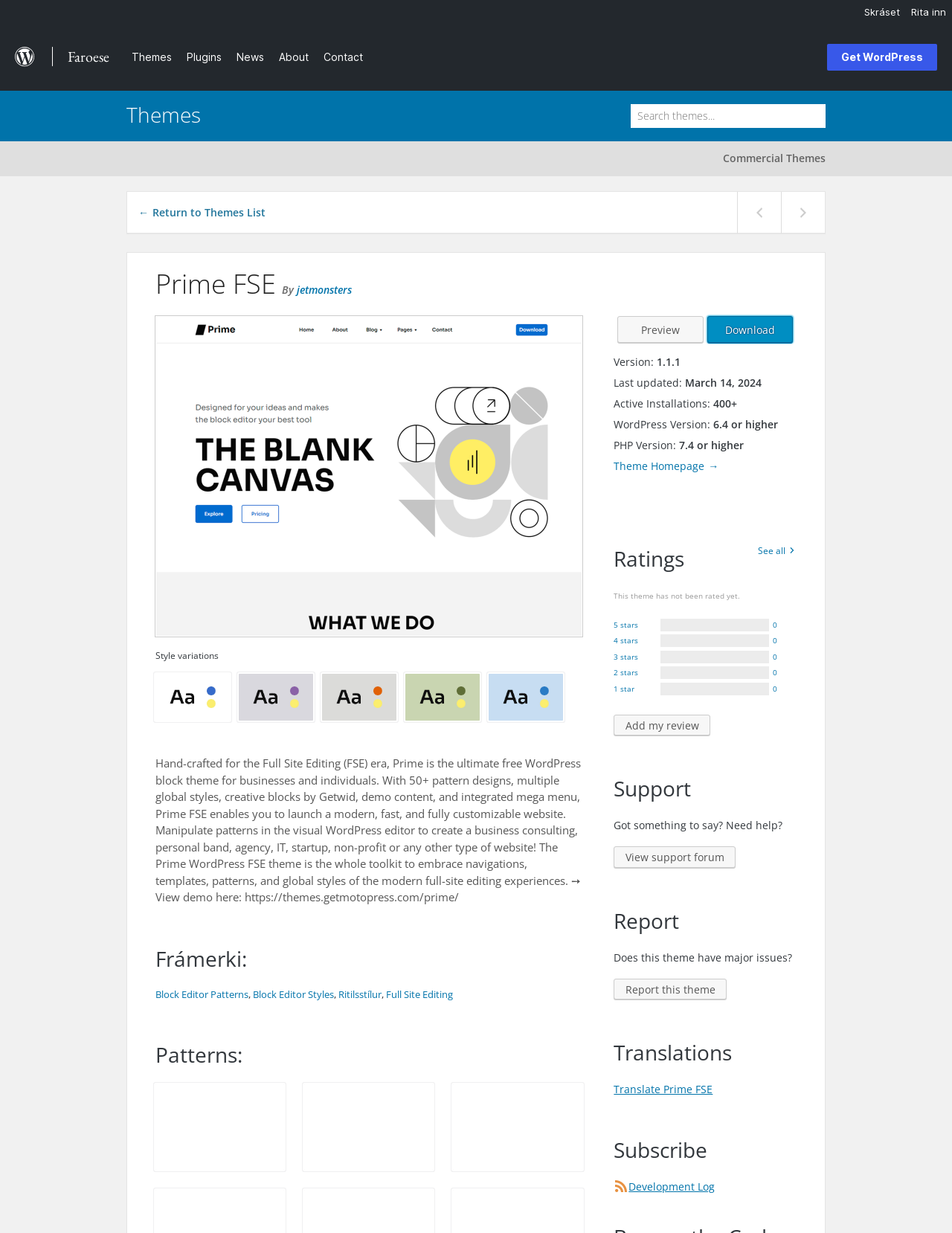Locate the bounding box of the UI element described in the following text: "alt="TechDay logo"".

None